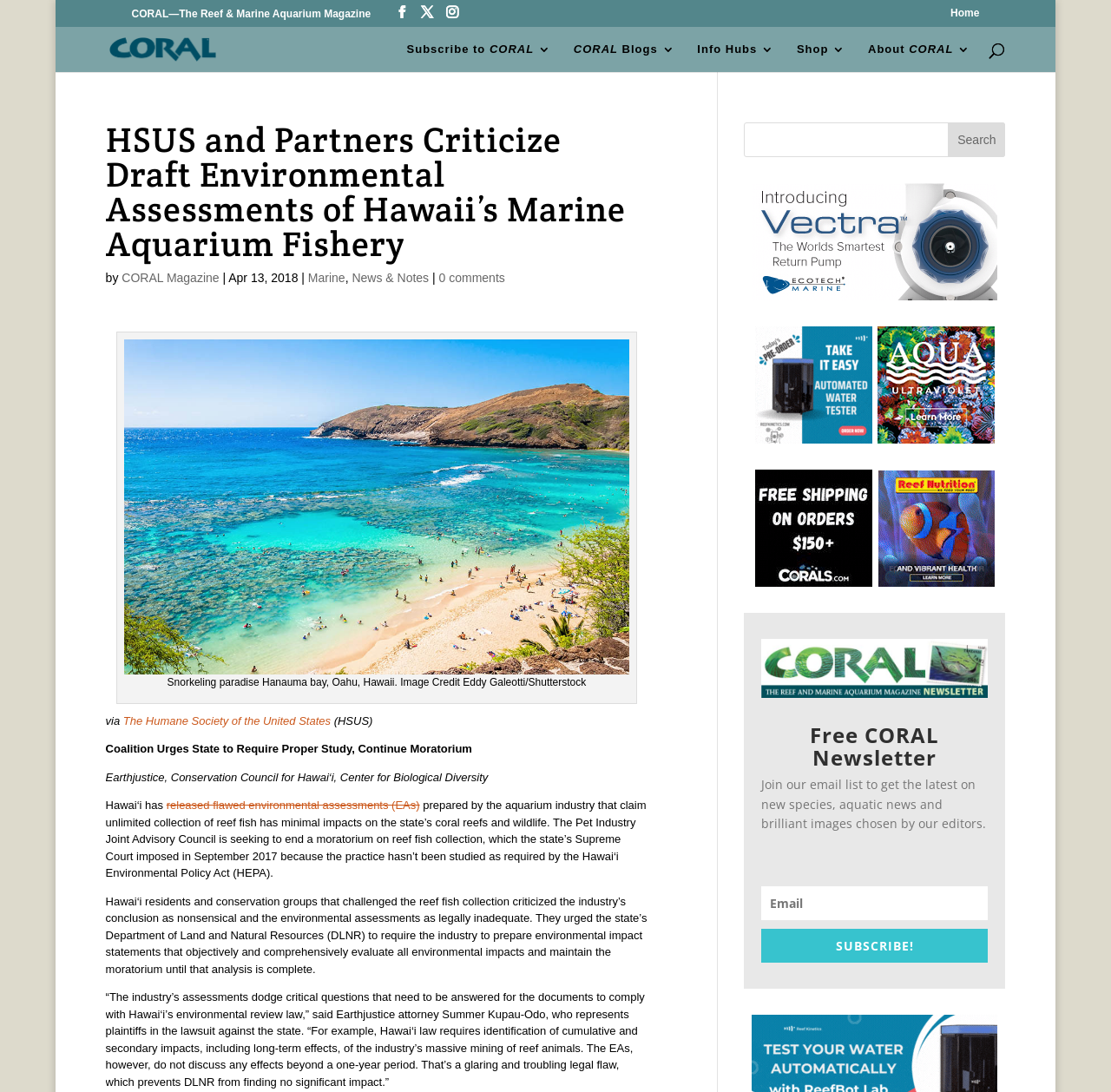Determine the bounding box coordinates for the clickable element to execute this instruction: "Read the article about HSUS and Partners". Provide the coordinates as four float numbers between 0 and 1, i.e., [left, top, right, bottom].

[0.095, 0.112, 0.583, 0.247]